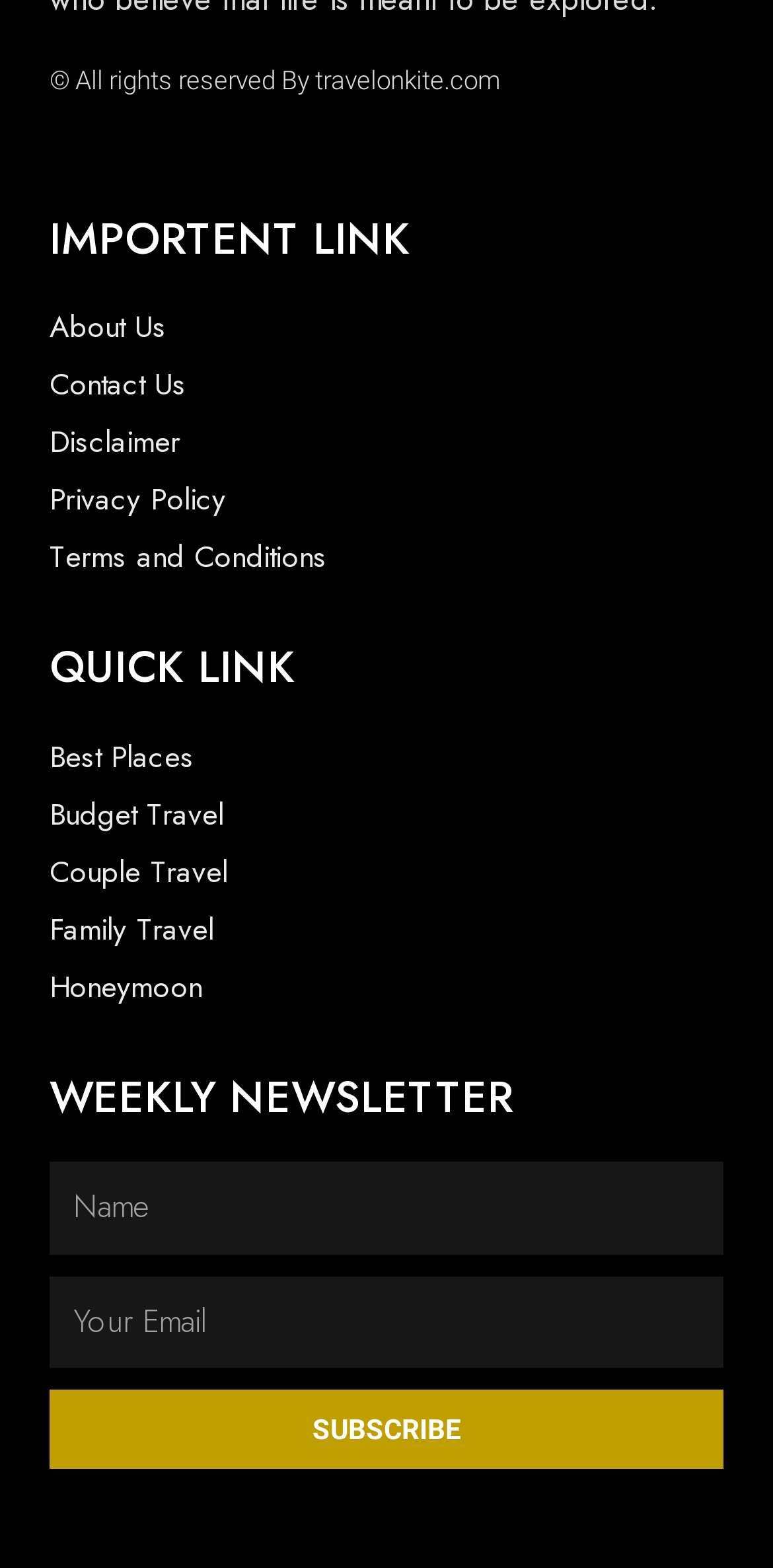Please provide the bounding box coordinates for the element that needs to be clicked to perform the following instruction: "Click on About Us". The coordinates should be given as four float numbers between 0 and 1, i.e., [left, top, right, bottom].

[0.064, 0.193, 0.936, 0.224]